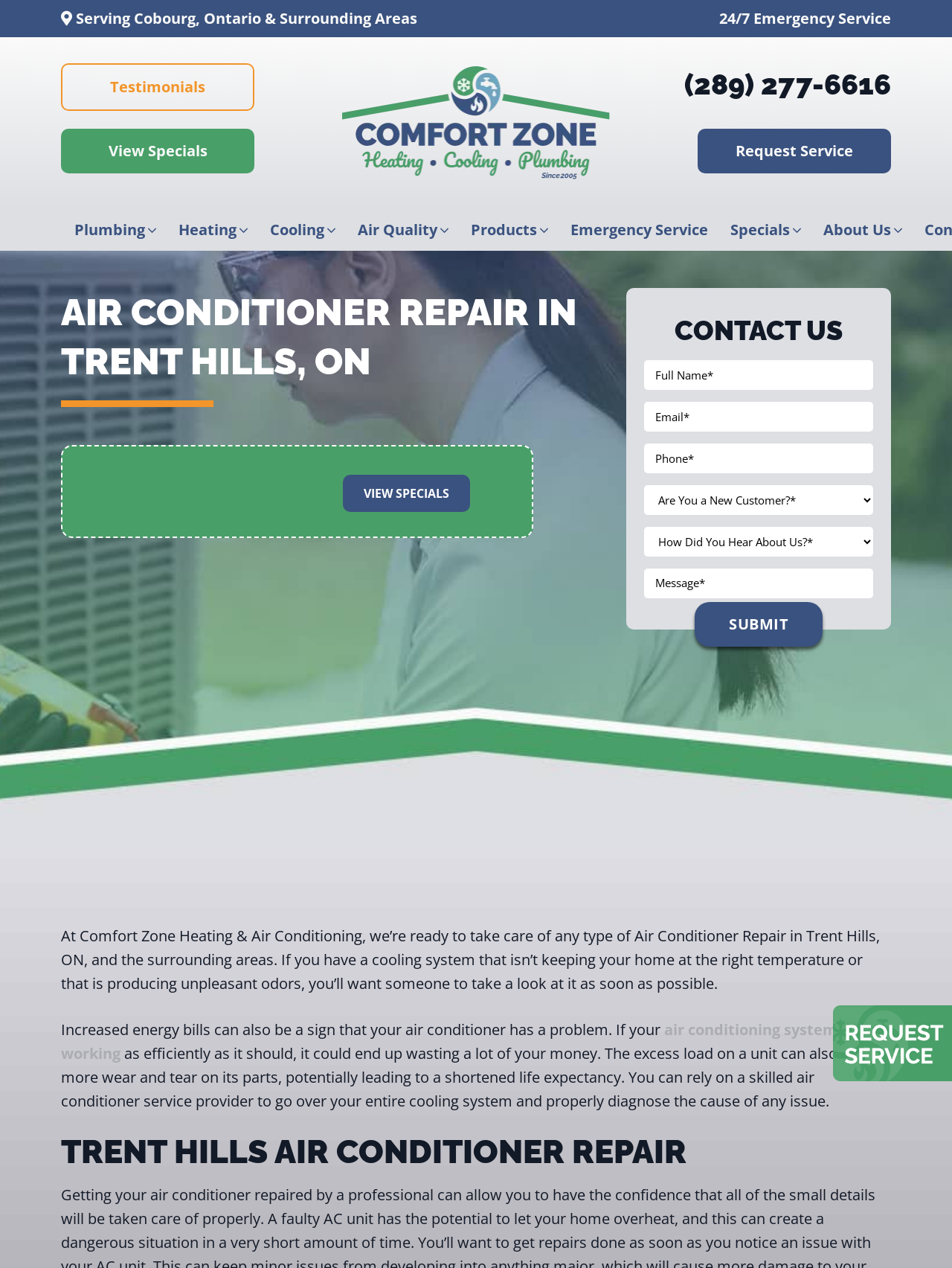Determine the bounding box coordinates of the clickable region to carry out the instruction: "Call the phone number".

[0.658, 0.049, 0.936, 0.085]